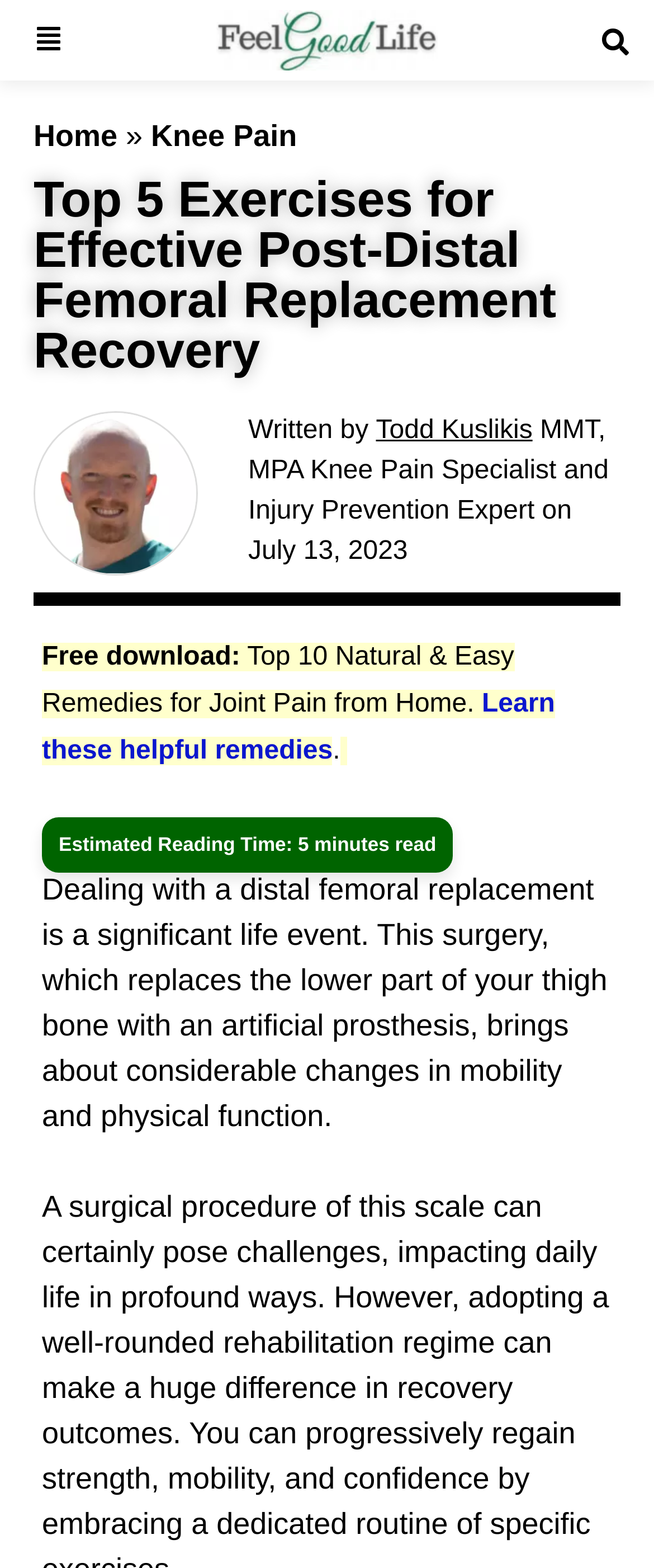Determine the title of the webpage and give its text content.

Top 5 Exercises for Effective Post-Distal Femoral Replacement Recovery